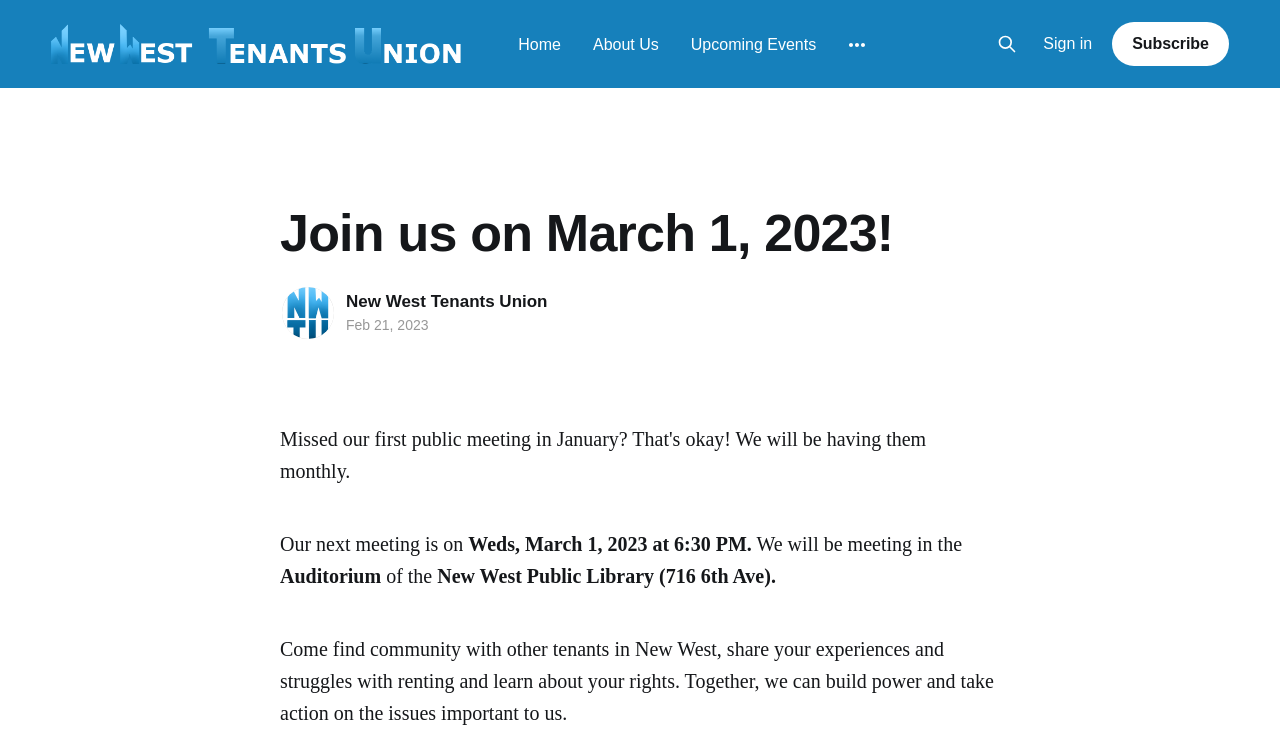Determine the bounding box coordinates of the section I need to click to execute the following instruction: "Click on the New Westminster Tenants Union link". Provide the coordinates as four float numbers between 0 and 1, i.e., [left, top, right, bottom].

[0.04, 0.032, 0.361, 0.085]